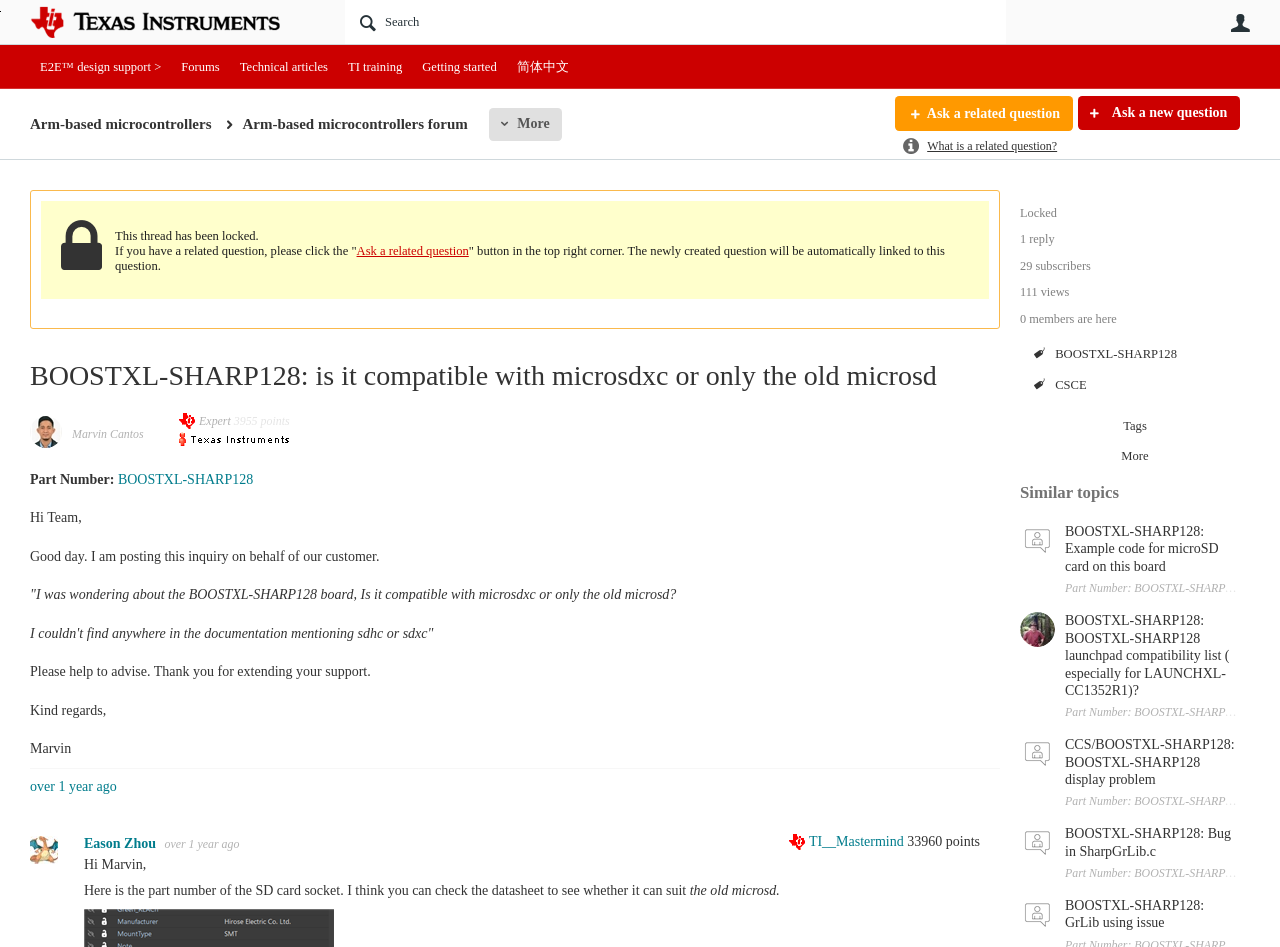Provide the bounding box coordinates of the area you need to click to execute the following instruction: "View the topic 'BOOSTXL-SHARP128: Example code for microSD card on this board'".

[0.832, 0.552, 0.969, 0.608]